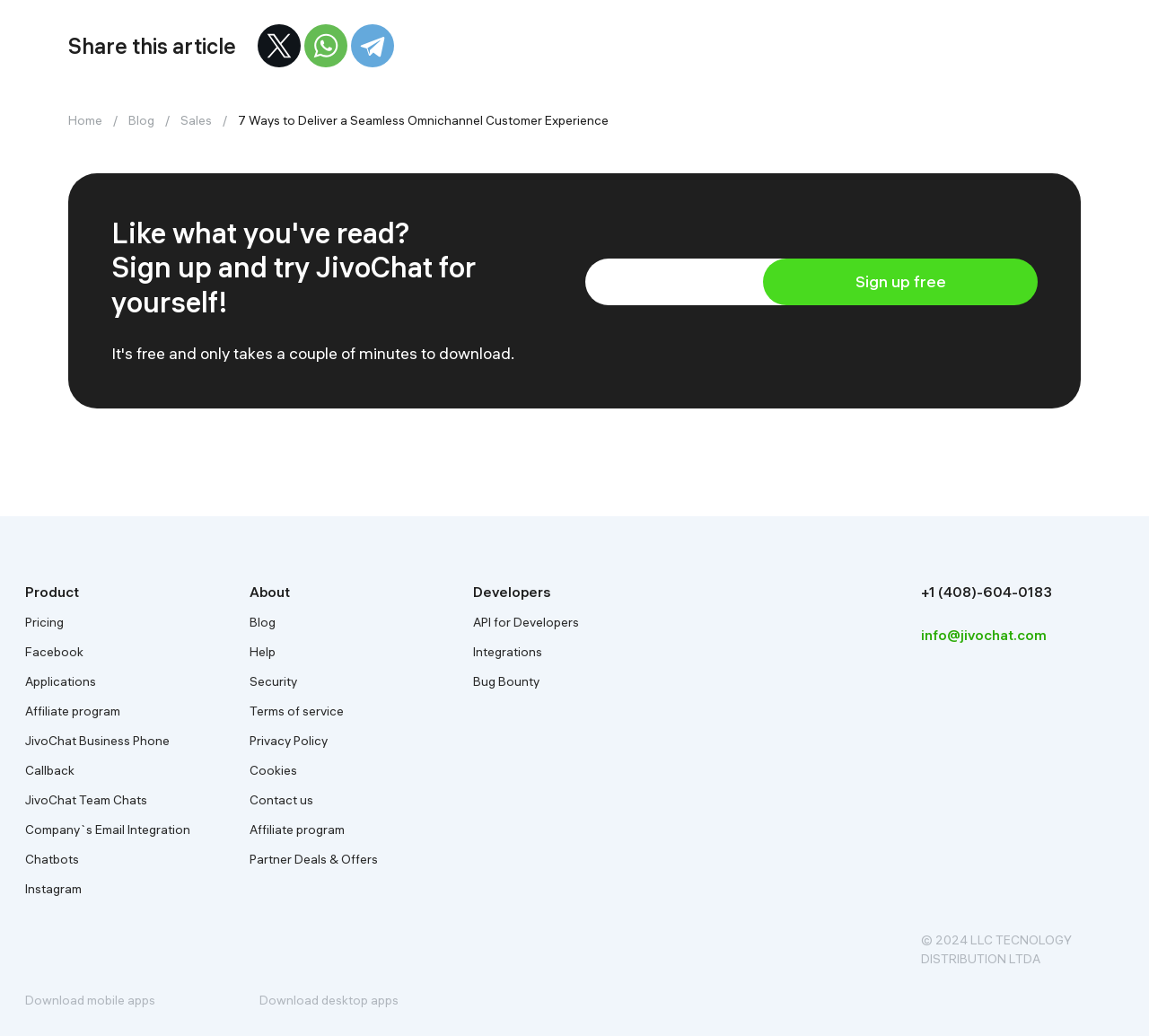Can you show the bounding box coordinates of the region to click on to complete the task described in the instruction: "Share this article on Twitter"?

[0.224, 0.023, 0.262, 0.065]